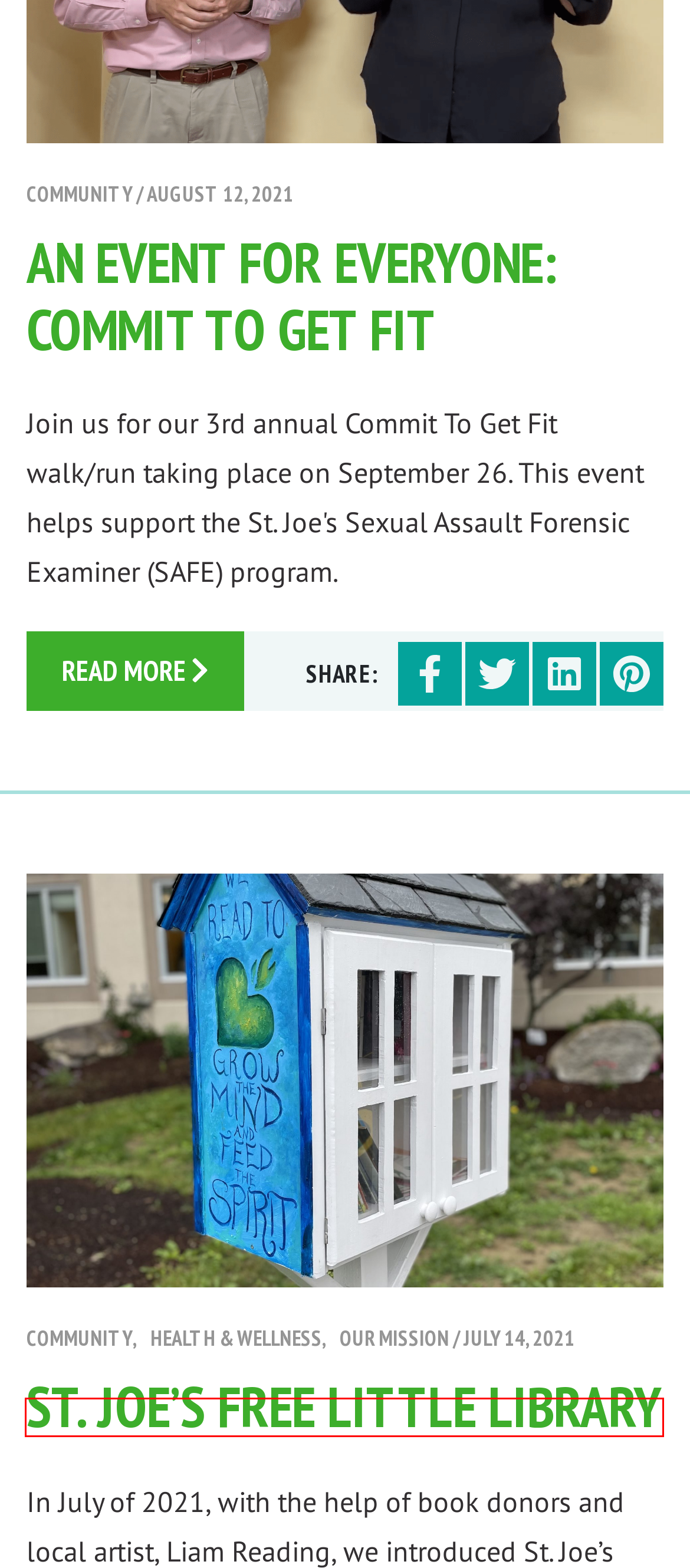You have a screenshot of a webpage with a red rectangle bounding box around a UI element. Choose the best description that matches the new page after clicking the element within the bounding box. The candidate descriptions are:
A. Outpatient Service Center Progress Continues - Be Healthy Maine
B. RSVP - Coffee and Careers Hiring Event - Be Healthy Maine
C. community Archives - Page 2 of 2 - Be Healthy Maine
D. Veggie Time- Welcoming our Community Vegetable Exchange Stand - Be Healthy Maine
E. An Event for Everyone: Commit To Get Fit - Be Healthy Maine
F. St. Joe's Free Little Library - Be Healthy Maine
G. Community Archives - Be Healthy Maine
H. Health & Wellness Archives - Be Healthy Maine

F